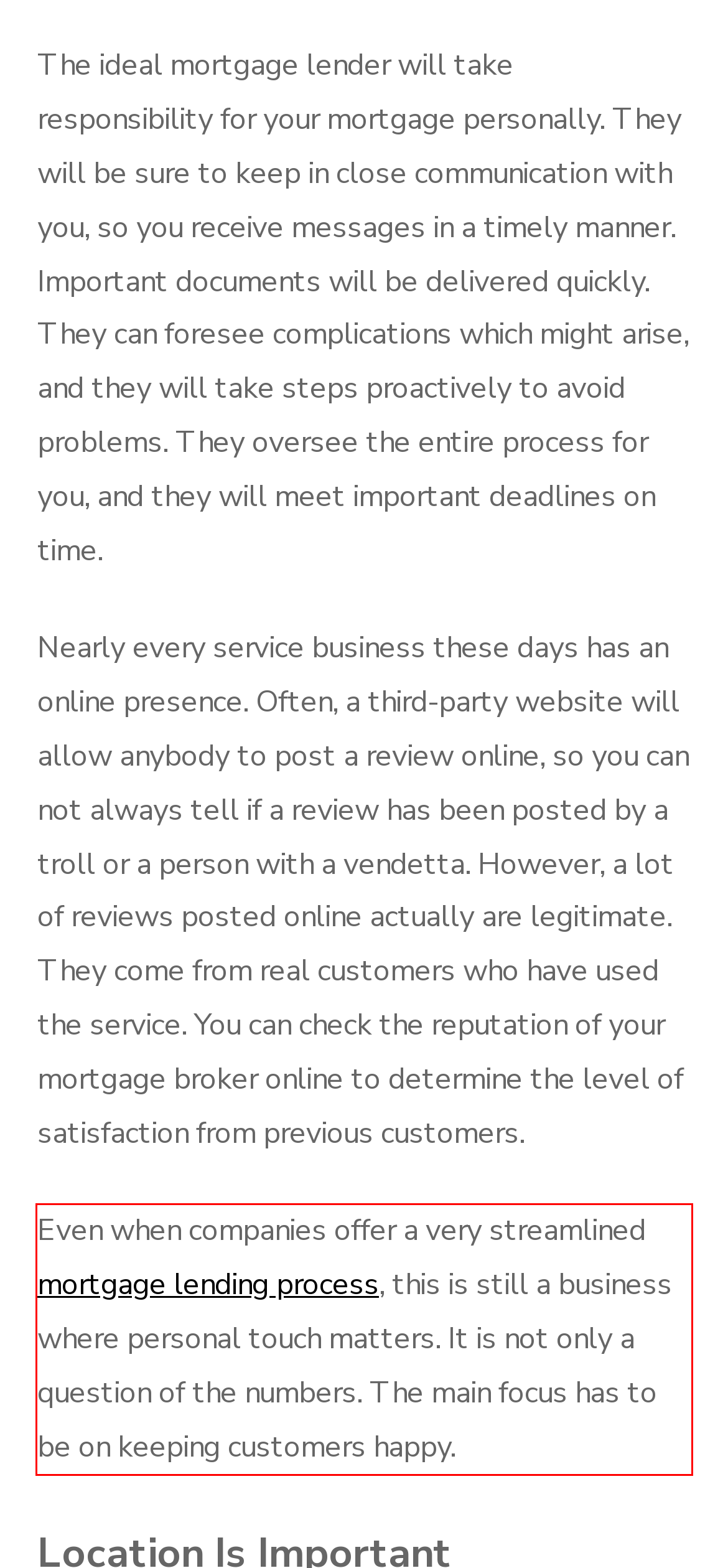Examine the webpage screenshot, find the red bounding box, and extract the text content within this marked area.

Even when companies offer a very streamlined mortgage lending process, this is still a business where personal touch matters. It is not only a question of the numbers. The main focus has to be on keeping customers happy.